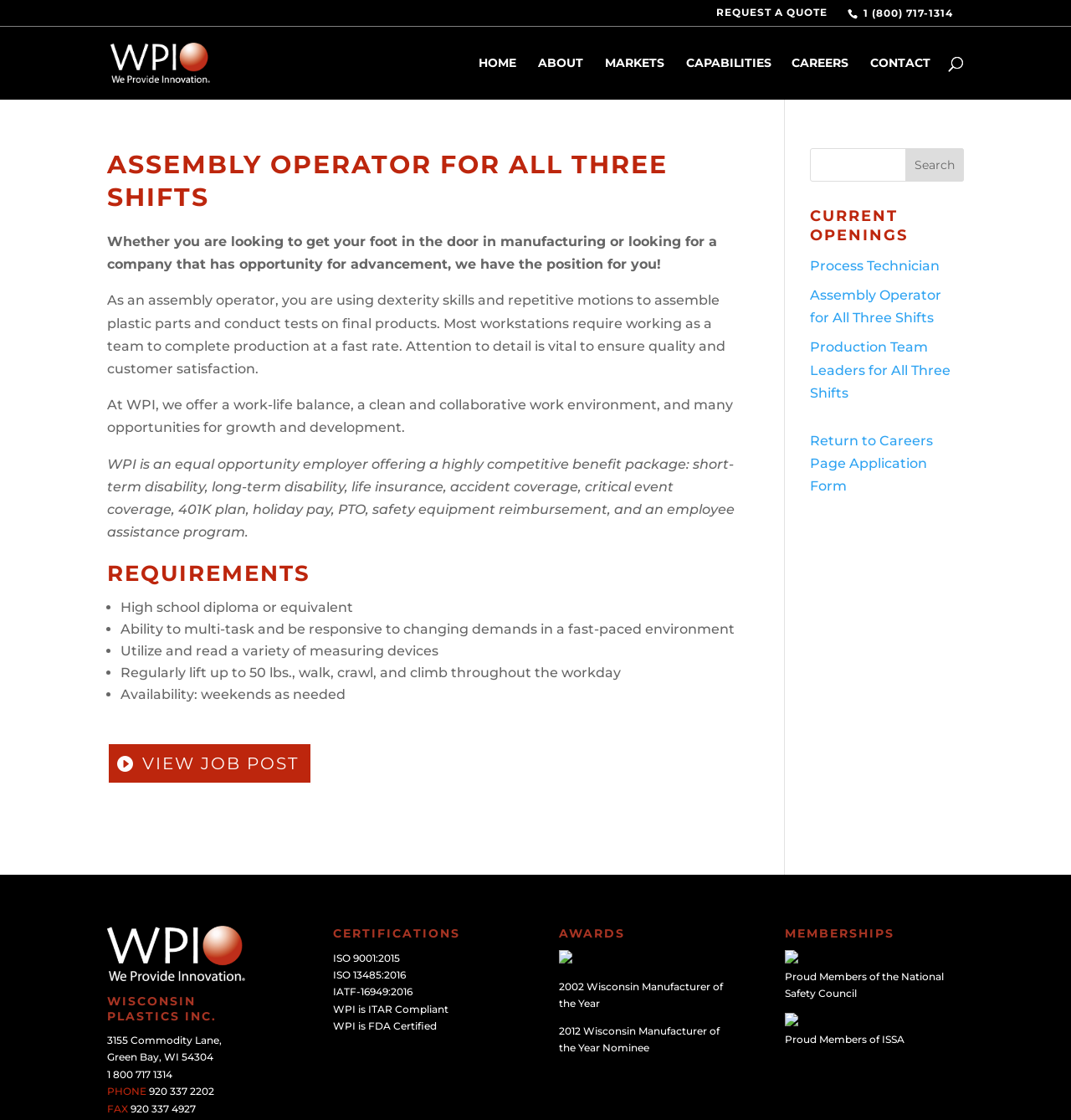Identify the bounding box coordinates for the UI element described by the following text: "Markets". Provide the coordinates as four float numbers between 0 and 1, in the format [left, top, right, bottom].

[0.565, 0.051, 0.62, 0.089]